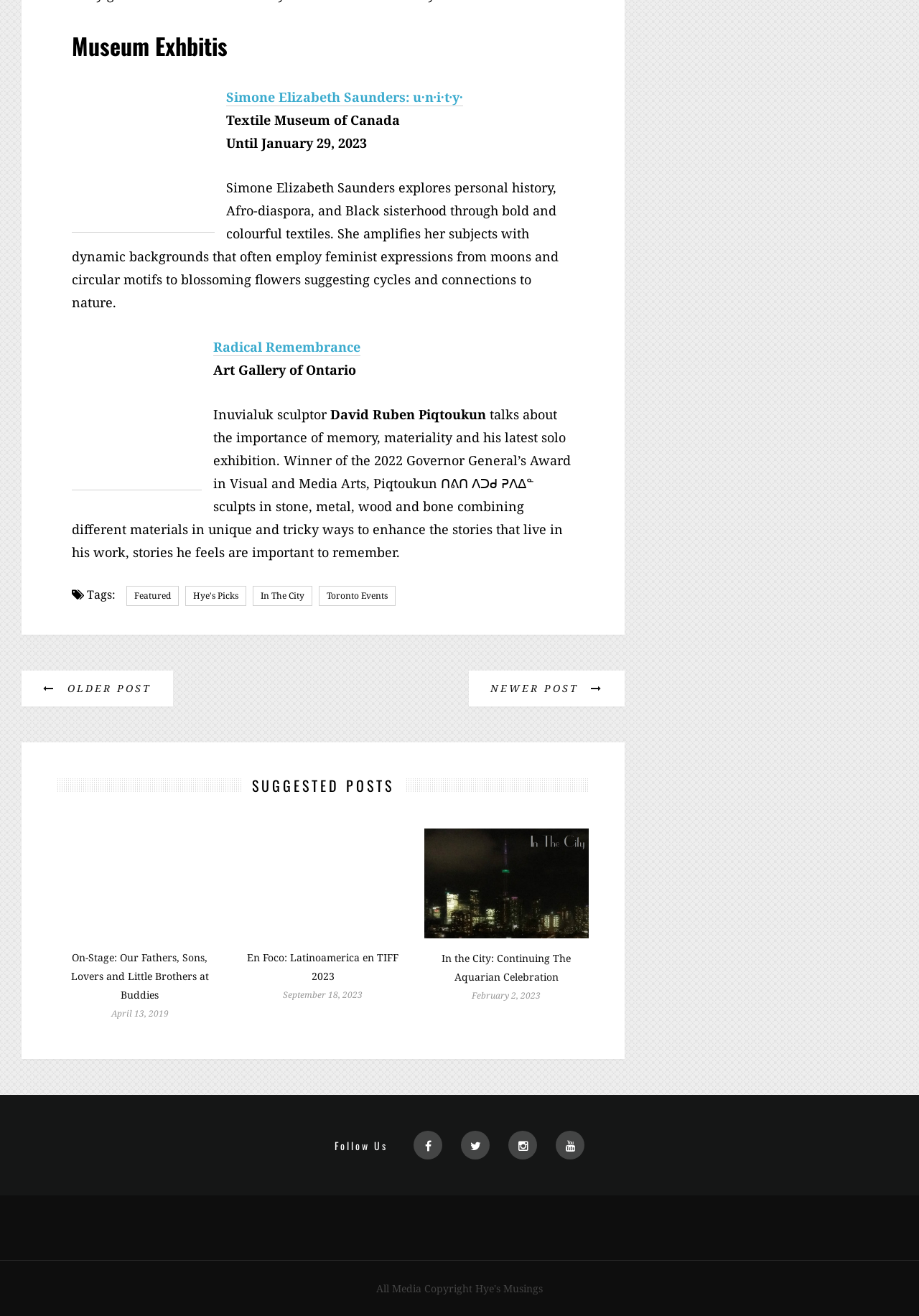Find the bounding box coordinates of the area to click in order to follow the instruction: "Read about Radical Remembrance".

[0.232, 0.257, 0.392, 0.27]